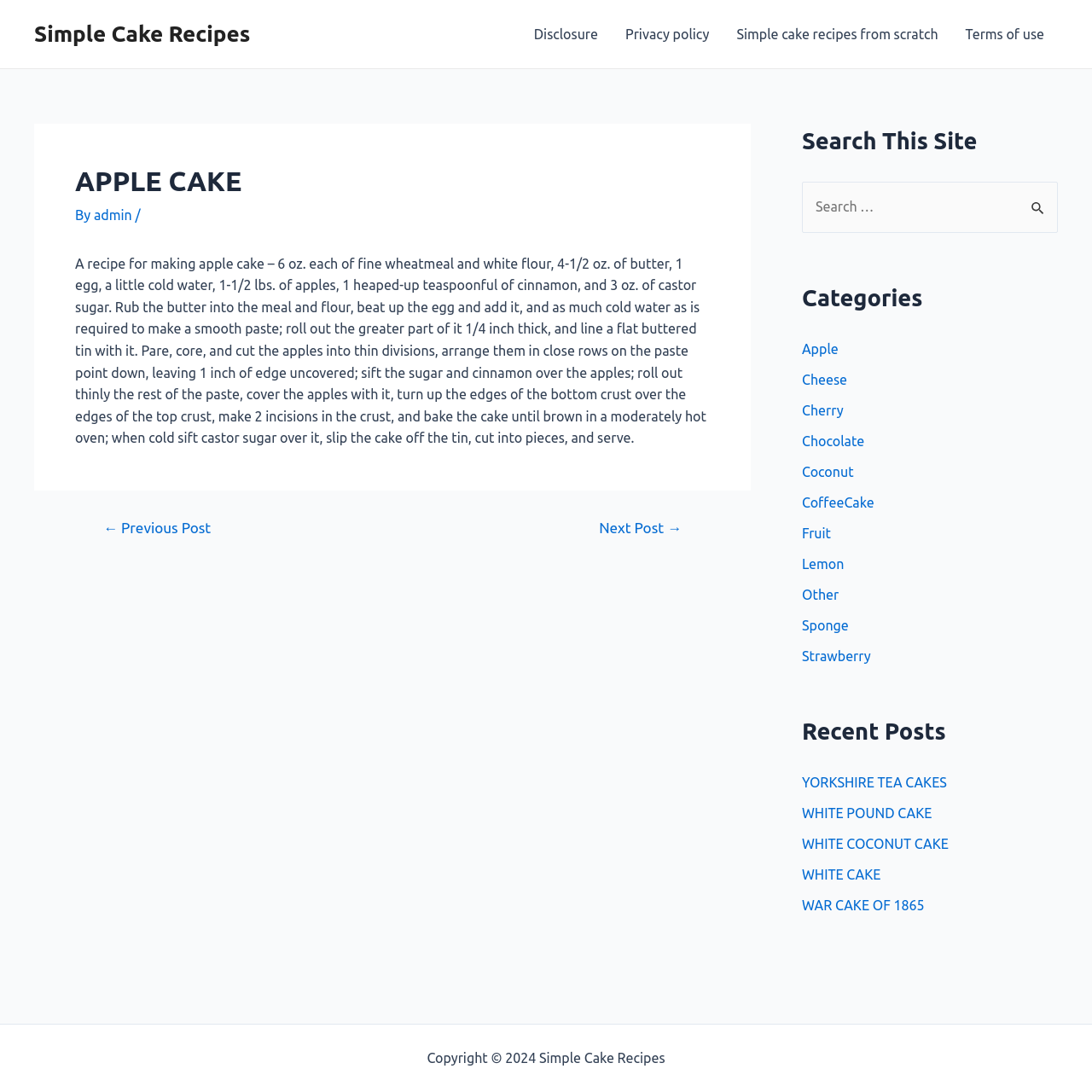Craft a detailed narrative of the webpage's structure and content.

This webpage is about a simple apple cake recipe. At the top, there is a navigation bar with links to "Disclosure", "Privacy policy", "Simple cake recipes from scratch", and "Terms of use". Below the navigation bar, there is a main content area that takes up most of the page. 

In the main content area, there is a heading that reads "APPLE CAKE" followed by the recipe description, which is a long paragraph that explains how to make the apple cake. The recipe includes ingredients such as fine wheatmeal, white flour, butter, egg, apples, cinnamon, and castor sugar, and provides instructions on how to prepare and bake the cake.

To the right of the main content area, there are three complementary sections. The first section is a search bar with a heading that reads "Search This Site" and a search box where users can input their search queries. Below the search bar, there is a button with a magnifying glass icon.

The second complementary section is a list of categories, including "Apple", "Cheese", "Cherry", and others. Each category is a link that users can click on to view related recipes.

The third complementary section is a list of recent posts, including "YORKSHIRE TEA CAKES", "WHITE POUND CAKE", and others. Each post is a link that users can click on to view the recipe.

At the very bottom of the page, there is a copyright notice that reads "Copyright © 2024 Simple Cake Recipes".